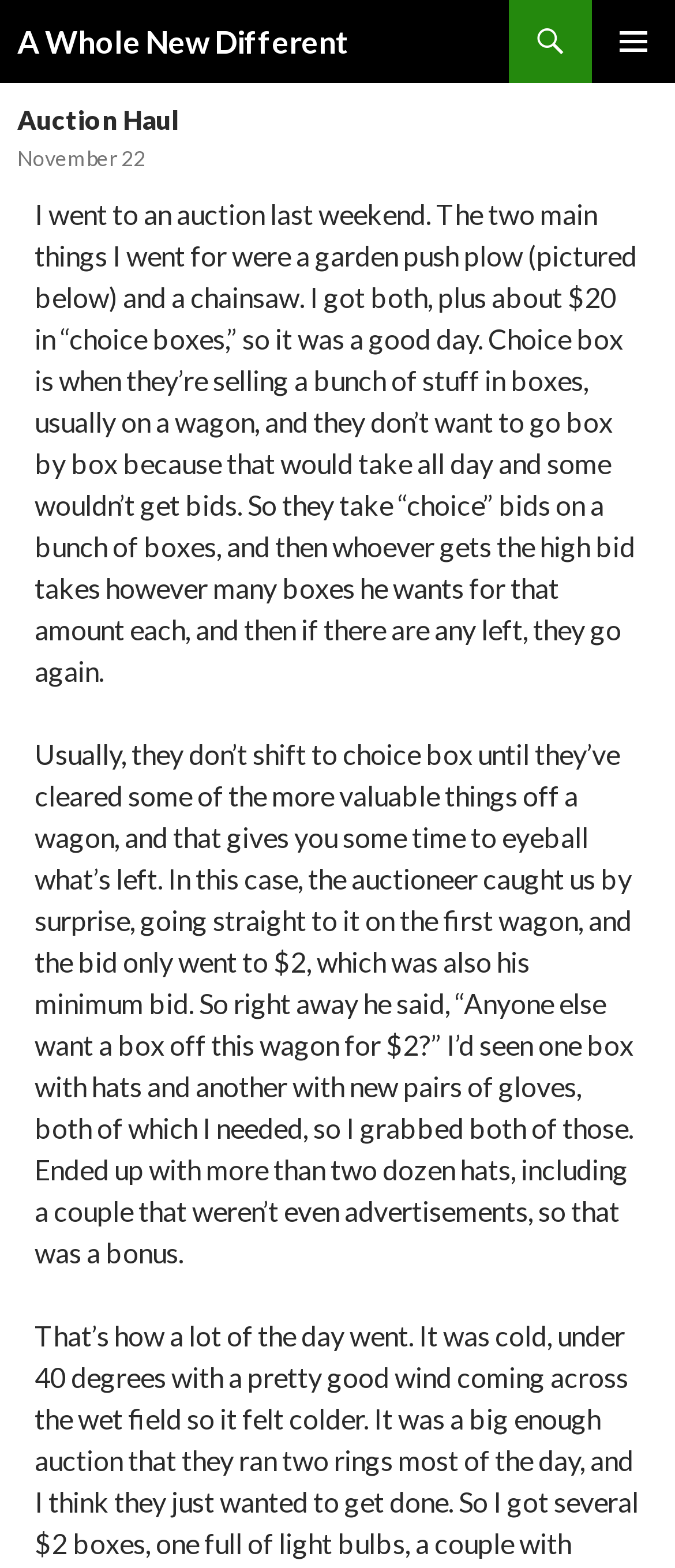Based on the visual content of the image, answer the question thoroughly: What is the date mentioned in the article?

The article mentions that the author went to the auction on November 22, which is likely the date of the event.